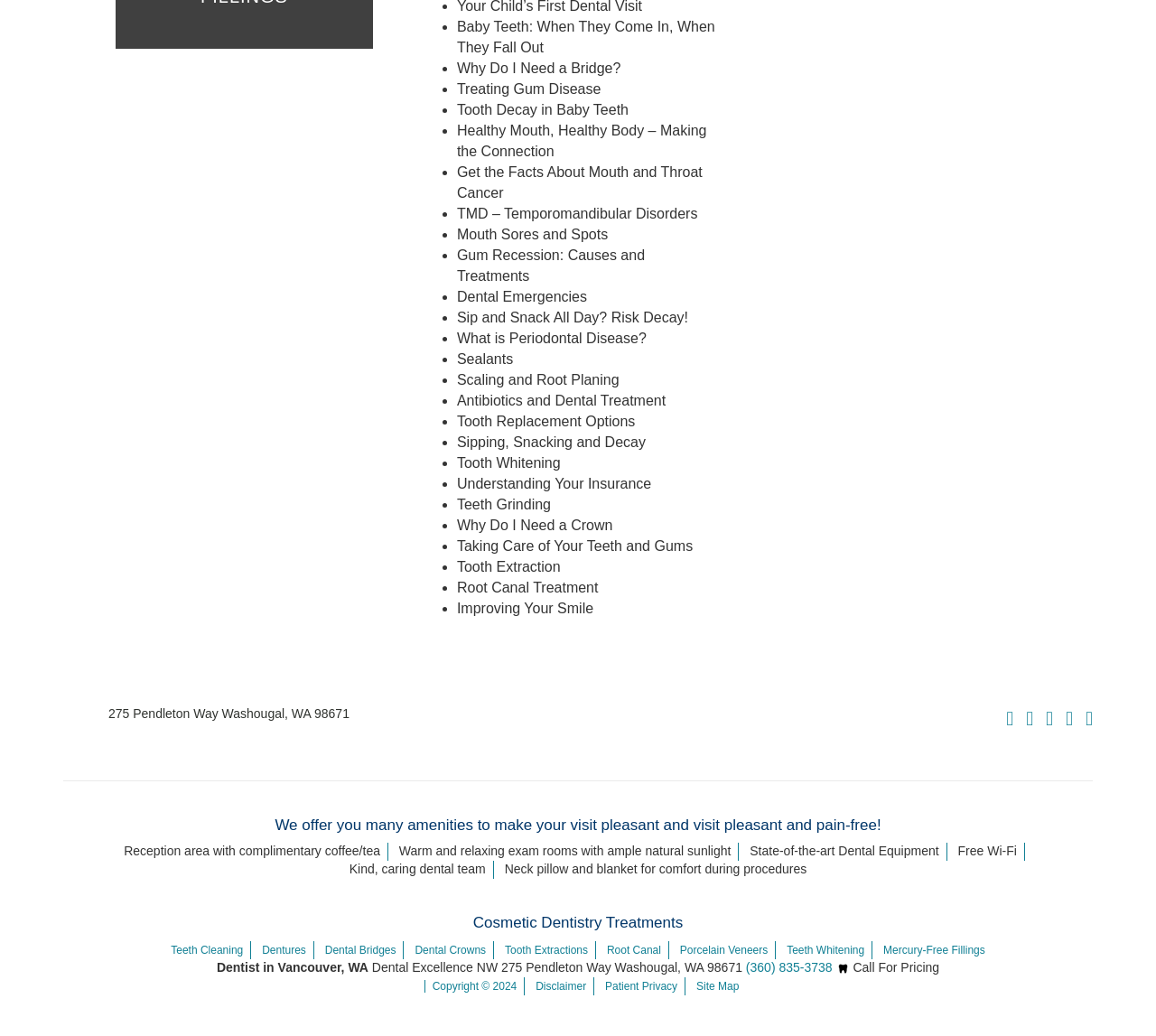Given the element description, predict the bounding box coordinates in the format (top-left x, top-left y, bottom-right x, bottom-right y), using floating point numbers between 0 and 1: Dentures

[0.227, 0.911, 0.265, 0.923]